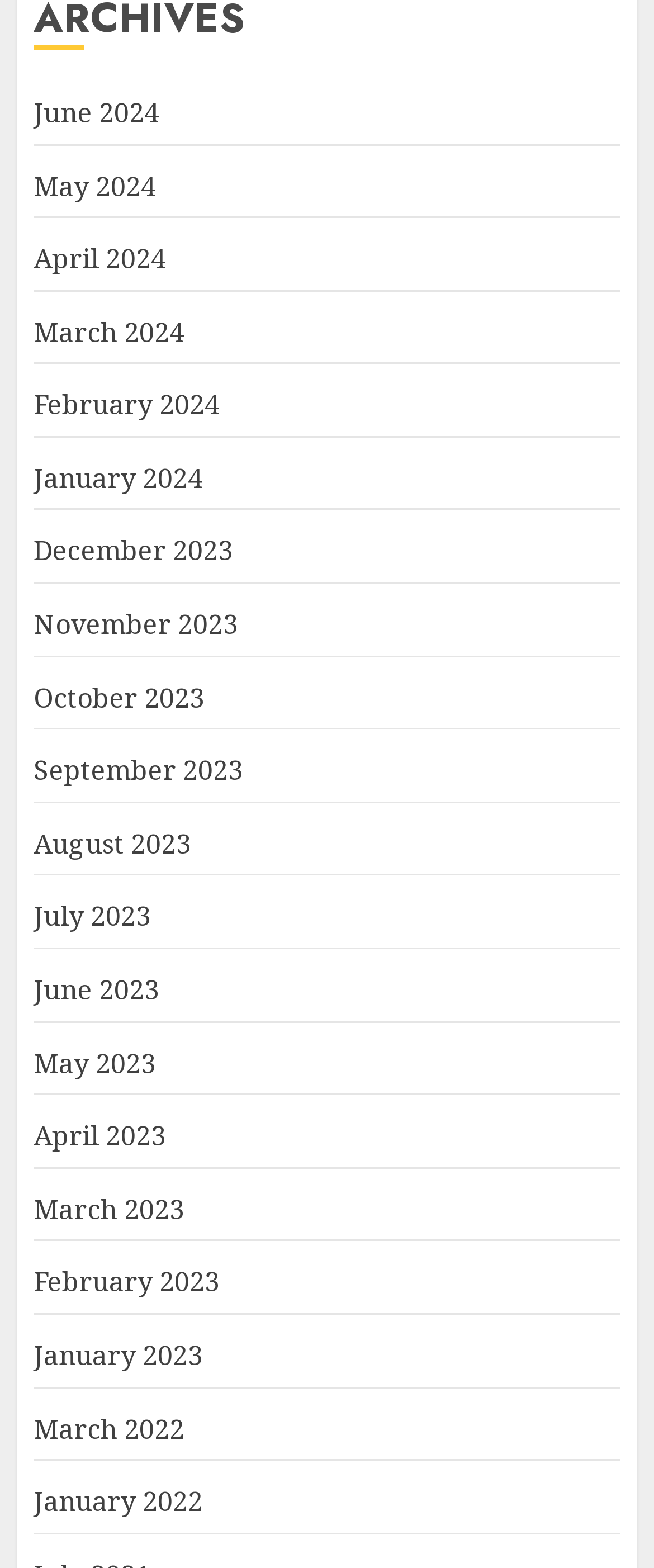Find the bounding box coordinates for the area you need to click to carry out the instruction: "browse March 2024". The coordinates should be four float numbers between 0 and 1, indicated as [left, top, right, bottom].

[0.051, 0.2, 0.282, 0.224]